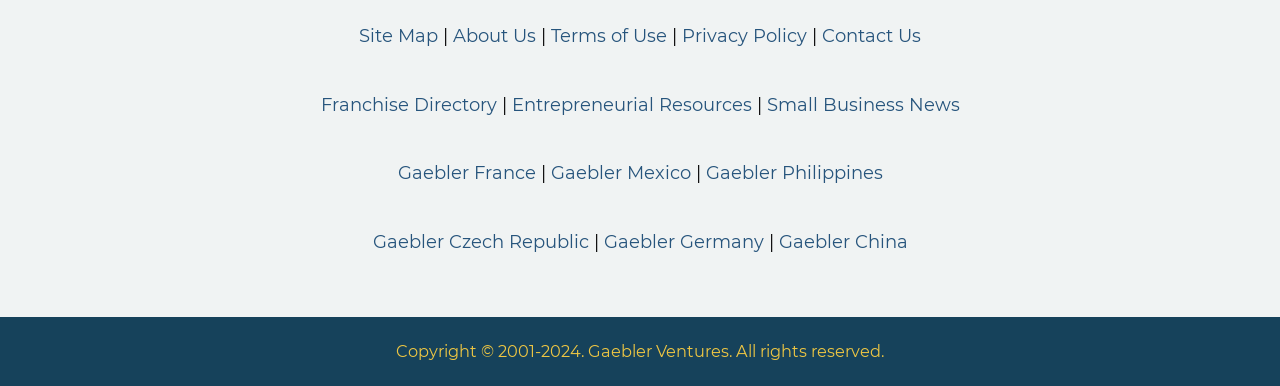Determine the bounding box coordinates for the area you should click to complete the following instruction: "Read small business news".

[0.599, 0.242, 0.75, 0.299]